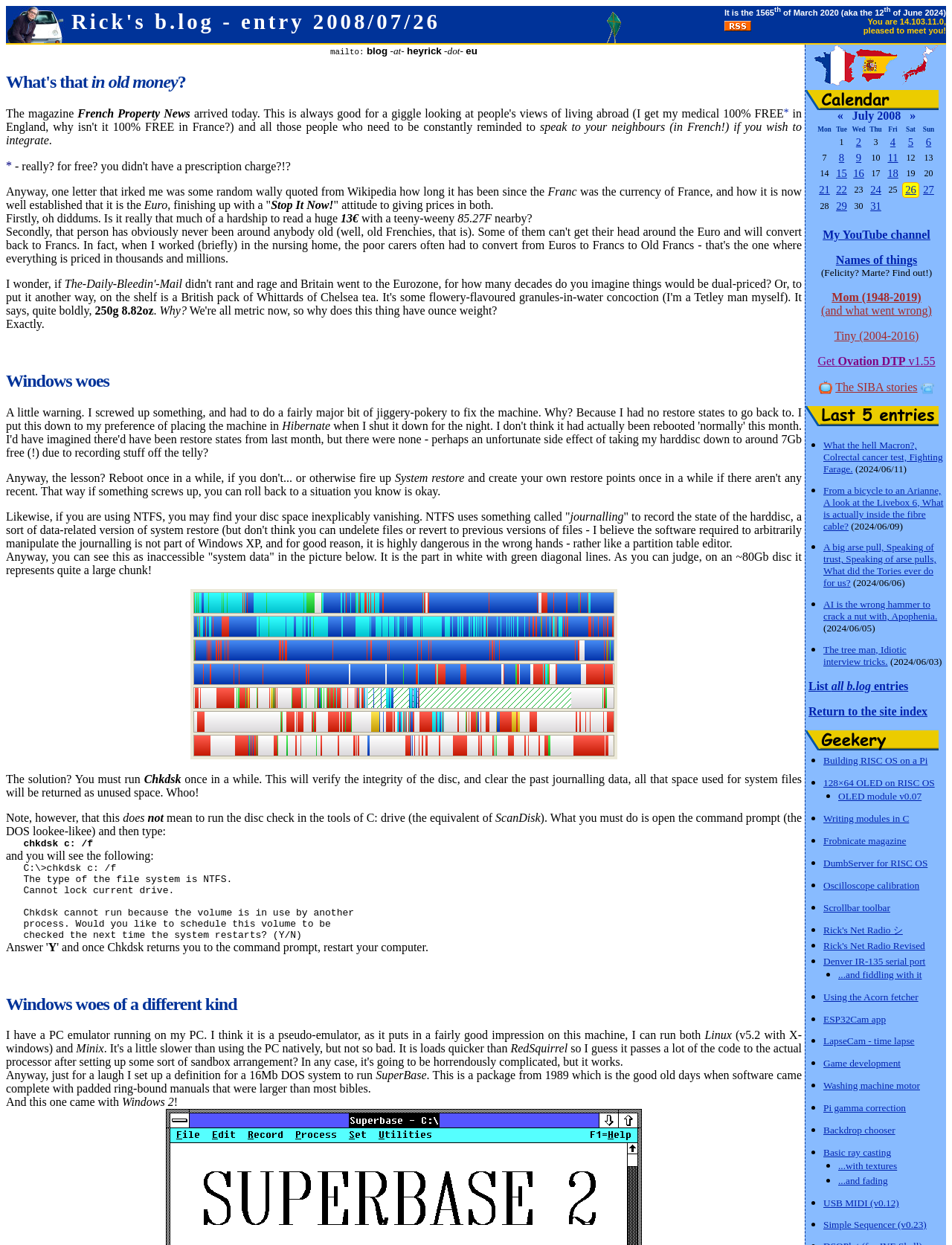Using a single word or phrase, answer the following question: 
What is the date mentioned in the webpage?

1565th of March 2020